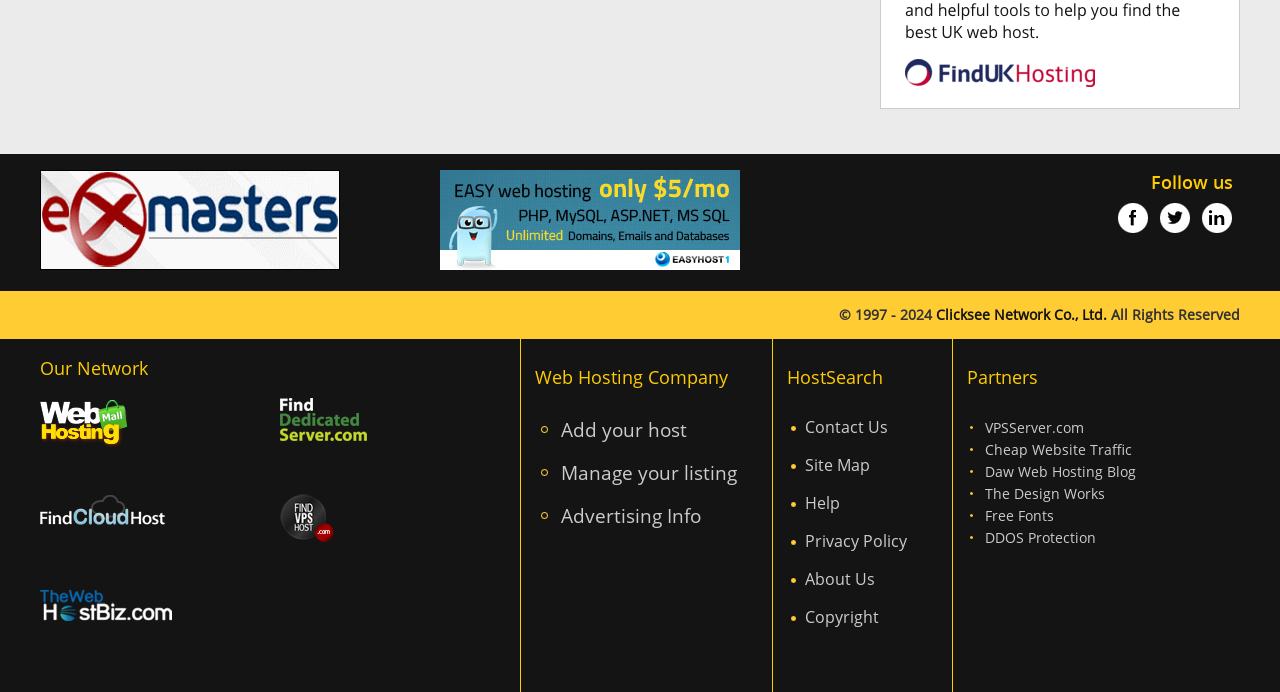Could you find the bounding box coordinates of the clickable area to complete this instruction: "Contact Us for more information"?

[0.629, 0.6, 0.694, 0.632]